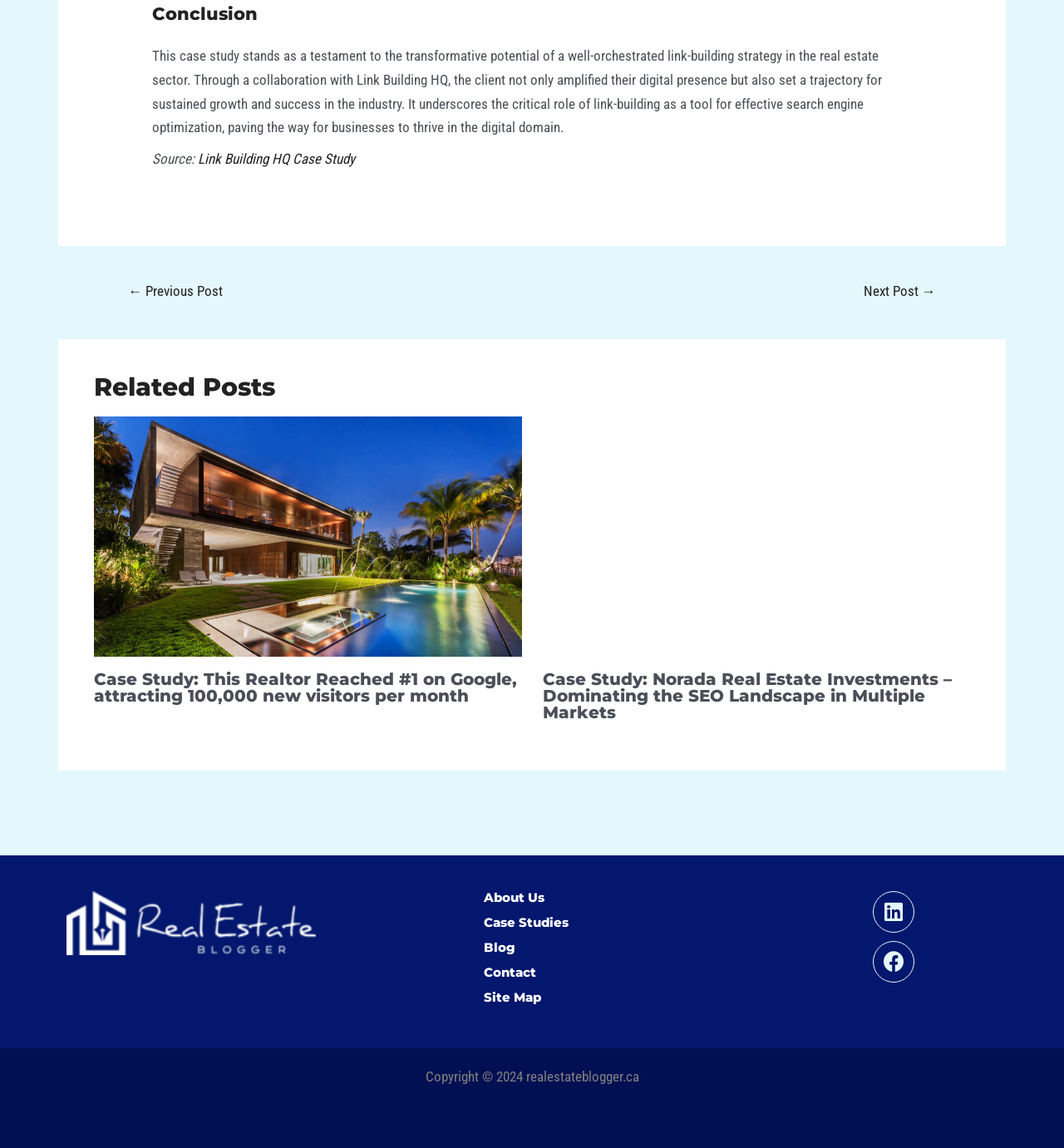Please identify the bounding box coordinates of the element's region that should be clicked to execute the following instruction: "Visit Link Building HQ Case Study". The bounding box coordinates must be four float numbers between 0 and 1, i.e., [left, top, right, bottom].

[0.186, 0.131, 0.334, 0.145]